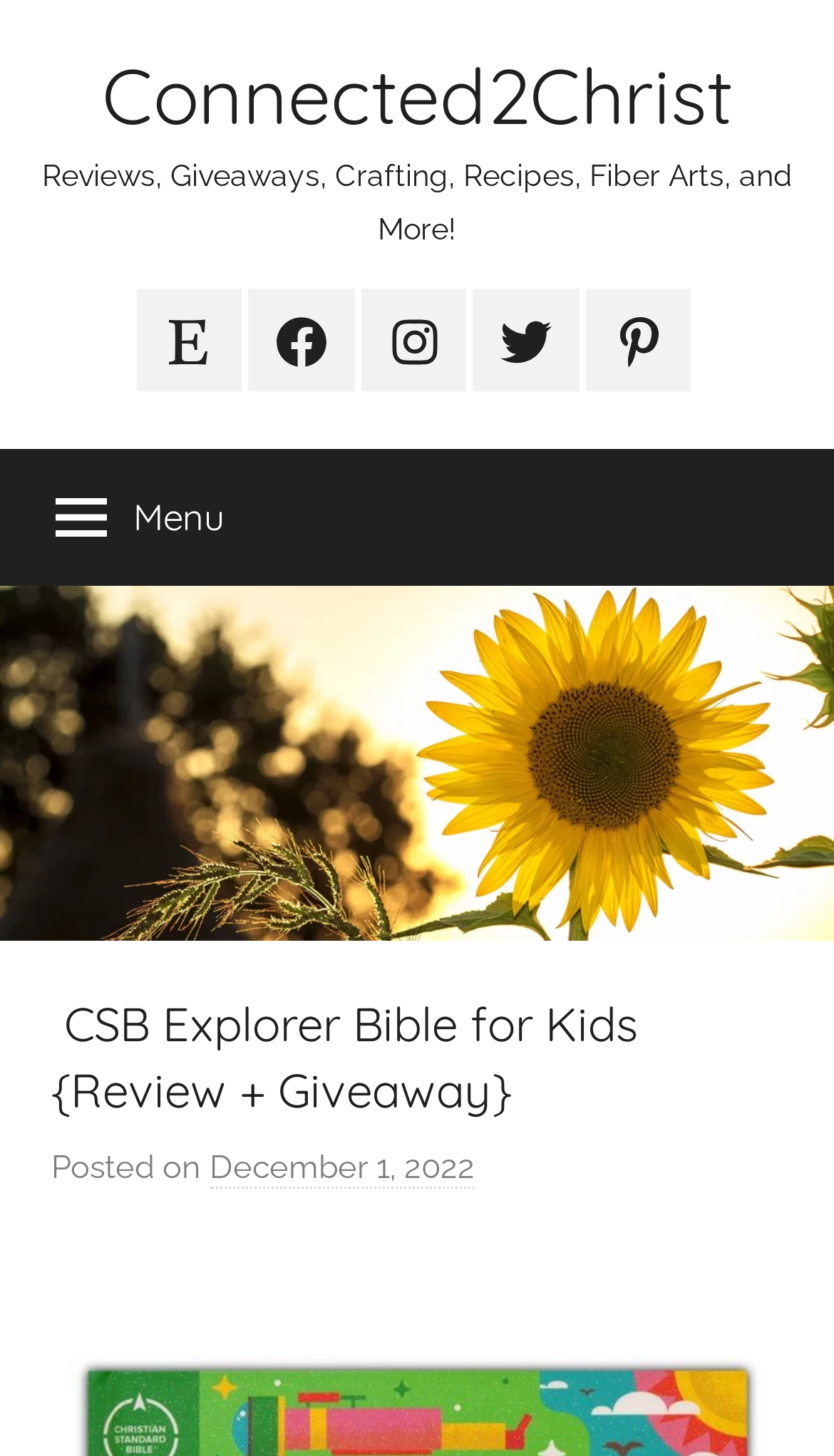Identify the bounding box coordinates of the clickable region necessary to fulfill the following instruction: "View the Facebook profile". The bounding box coordinates should be four float numbers between 0 and 1, i.e., [left, top, right, bottom].

[0.298, 0.199, 0.425, 0.269]